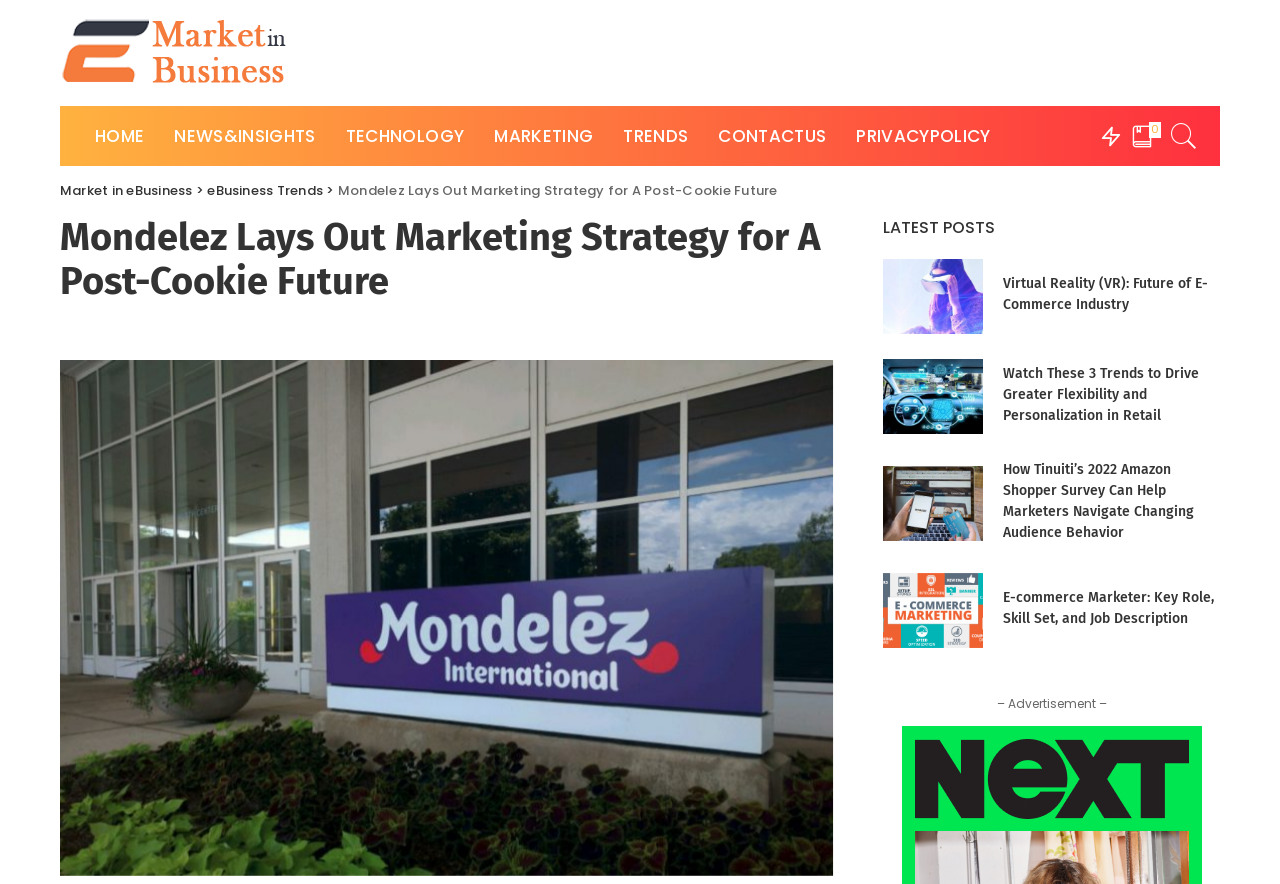Determine the bounding box coordinates for the UI element matching this description: "TRENDS".

[0.475, 0.12, 0.549, 0.188]